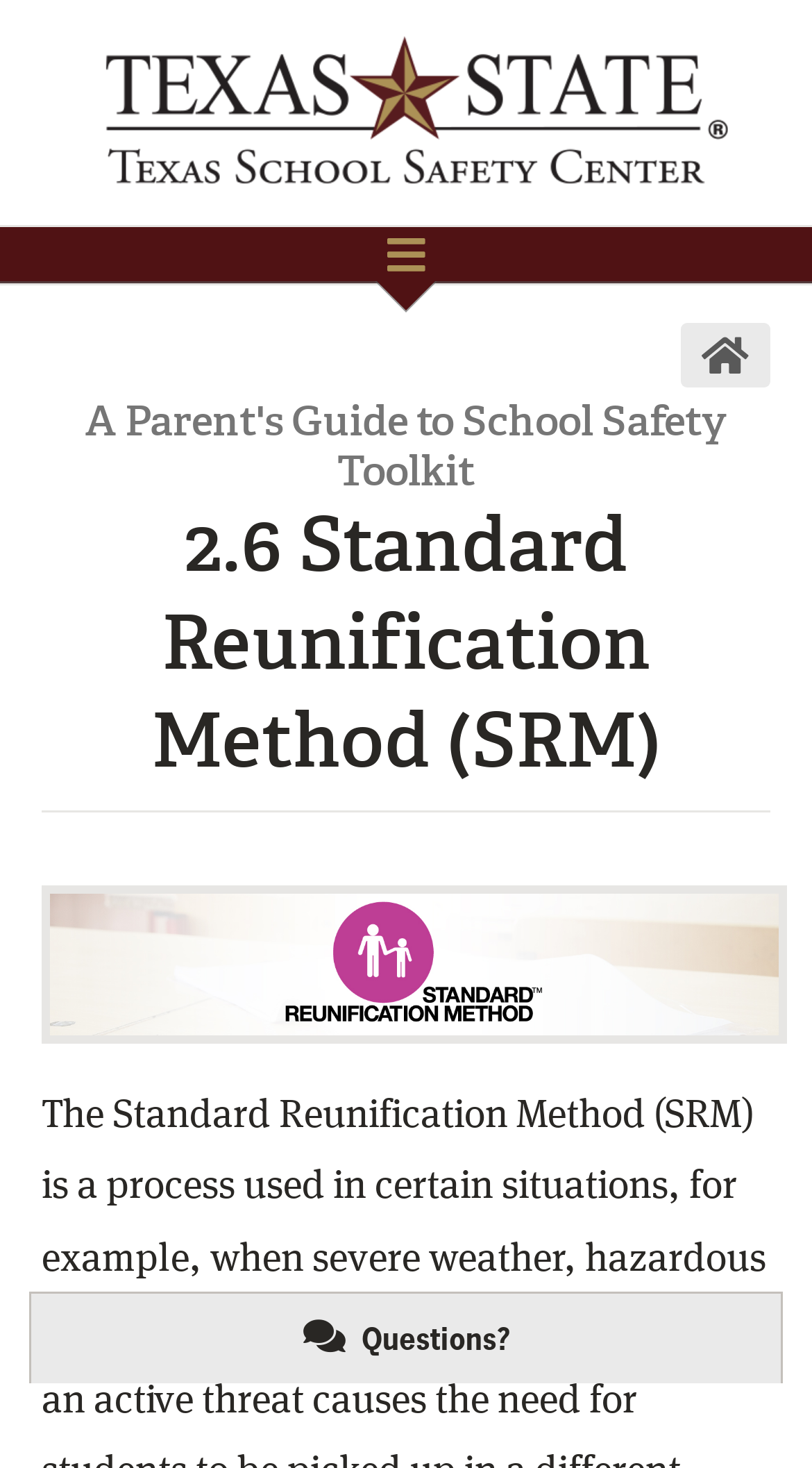Write an extensive caption that covers every aspect of the webpage.

The webpage is titled "A Parent's Guide to School Safety Toolkit | Texas School Safety Center" and appears to be a resource for parents and guardians. At the top of the page, there is a heading with the text "TxSSC" and a link with the same text, taking up the majority of the top section. 

Below the top section, there is a complementary section that contains a link with an icon, situated near the top right corner of the page. 

The main content of the page is divided into sections, with headings that provide a clear structure. The first heading is "A Parent's Guide to School Safety Toolkit", followed by a subheading "2.6 Standard Reunification Method (SRM)". 

To the right of the subheading, there is an image with the logo of the Standard Reunification Method (SRM). 

At the bottom of the page, there is a region with a link that contains an icon and the text "Questions?", situated near the bottom right corner of the page.